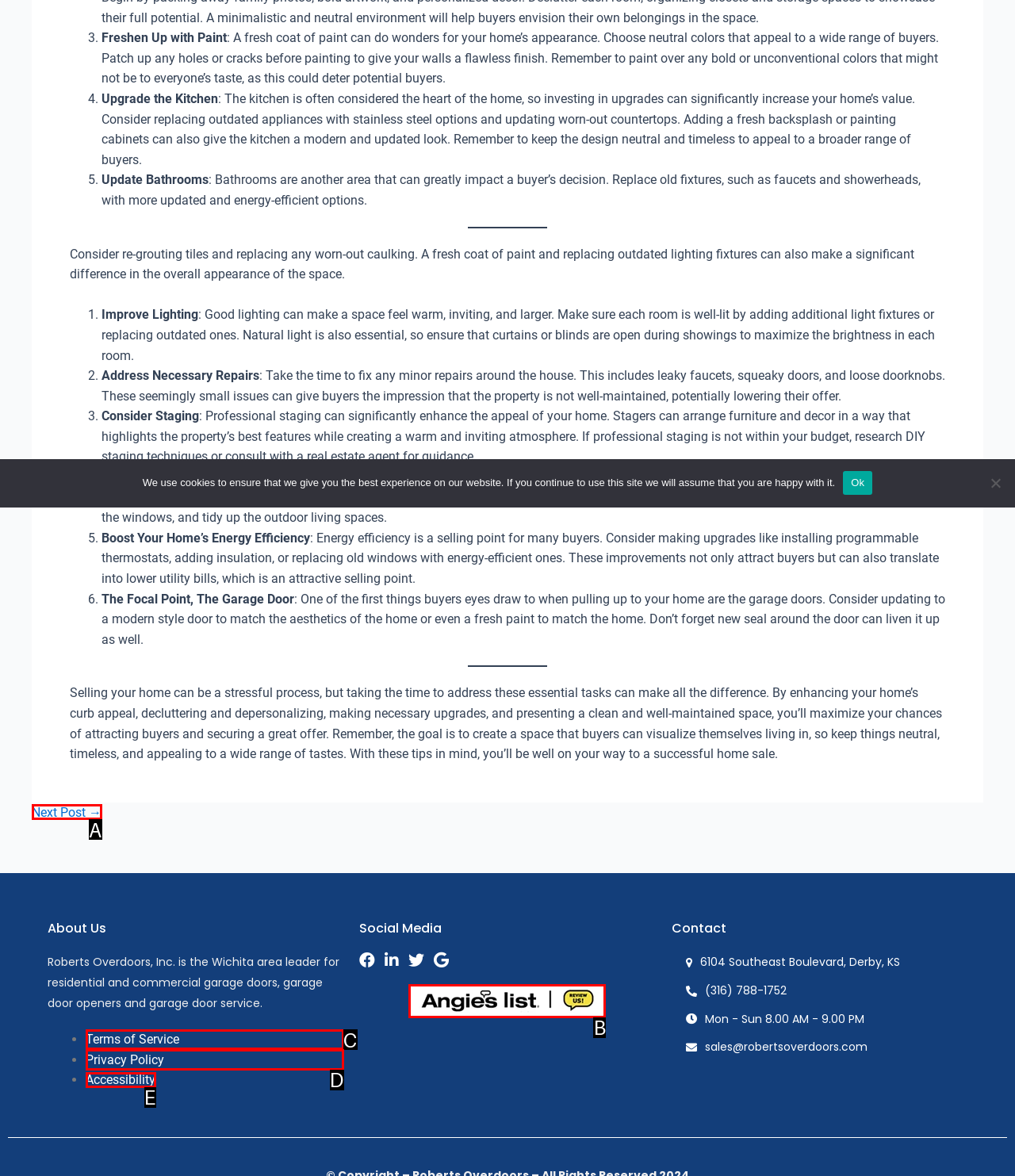Choose the letter that best represents the description: Next Post →. Provide the letter as your response.

A